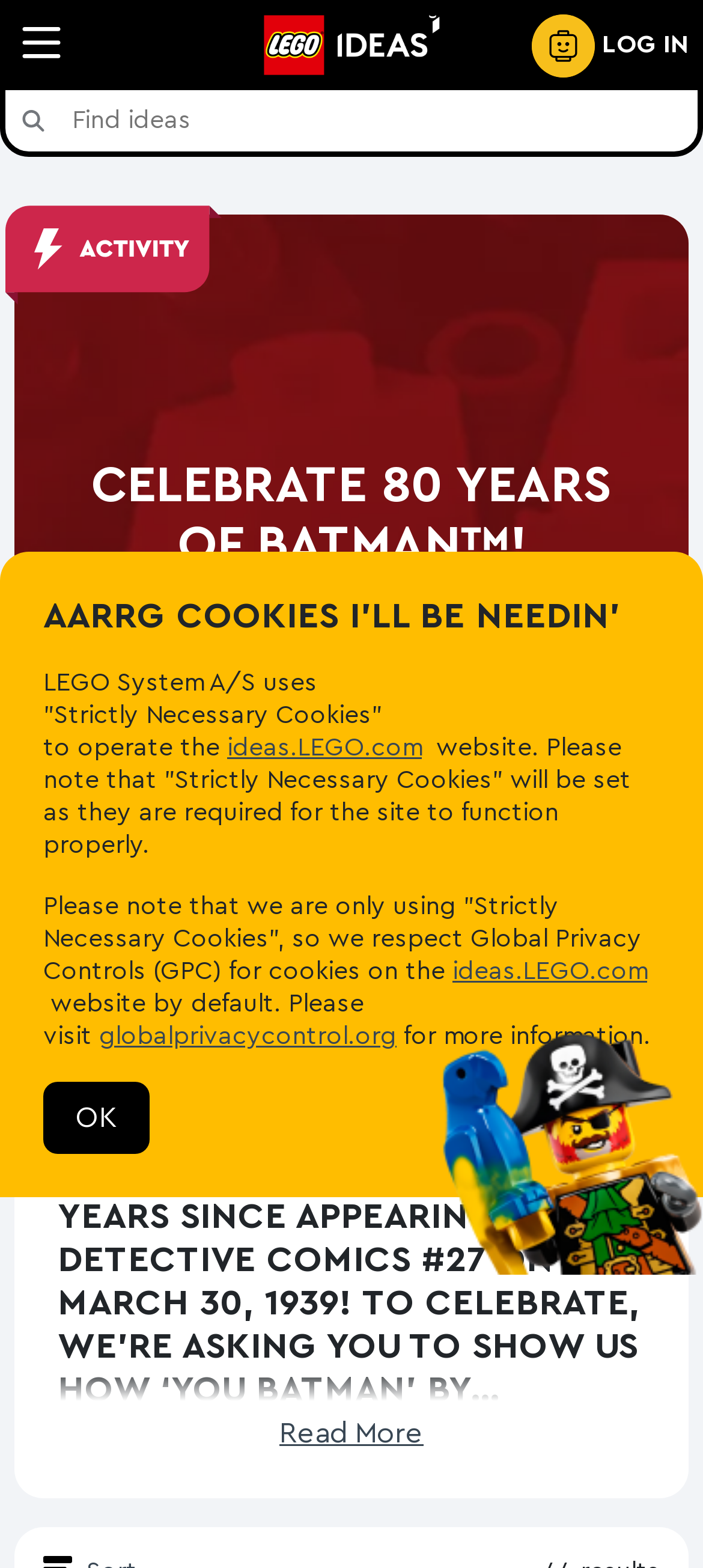What is the color scheme required for Batman-themed creations?
Based on the screenshot, provide a one-word or short-phrase response.

Black, white, yellow, or very dark grey